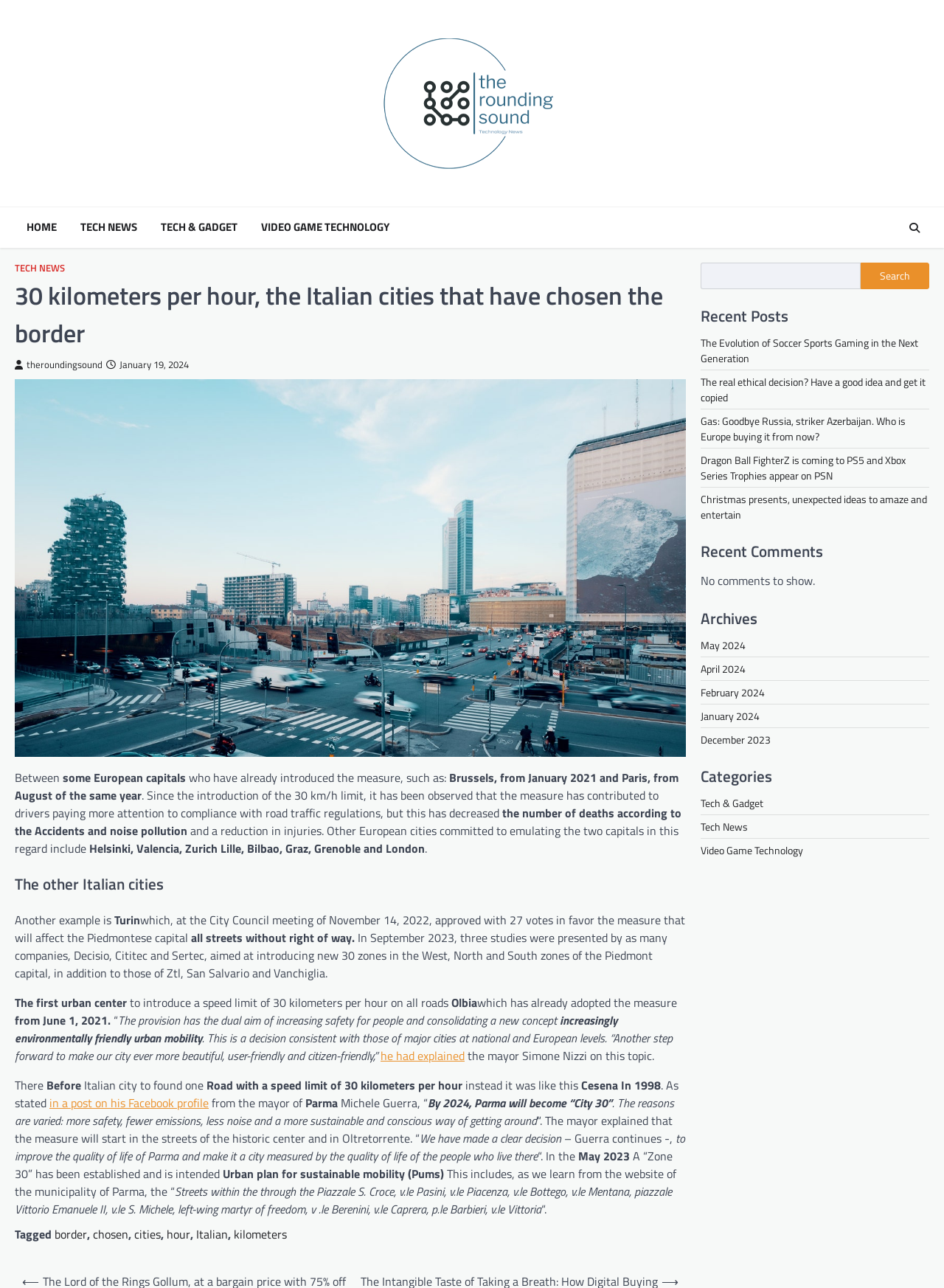Produce a meticulous description of the webpage.

The webpage is about the Italian cities that have chosen to implement a 30 kilometers per hour speed limit. At the top of the page, there is a logo and a navigation menu with links to "HOME", "TECH NEWS", "TECH & GADGET", "VIDEO GAME TECHNOLOGY", and a search icon. 

Below the navigation menu, there is a main article with a heading "30 kilometers per hour, the Italian cities that have chosen the border". The article discusses how some European capitals, such as Brussels and Paris, have already introduced this measure, and how it has contributed to a decrease in the number of deaths and injuries, as well as a reduction in noise pollution. 

The article then lists several Italian cities that have also implemented or plan to implement this speed limit, including Turin, Olbia, and Parma. For each city, there is a brief description of the measures they have taken or plan to take. 

At the bottom of the page, there is a footer section with links to tagged keywords, such as "border", "chosen", "cities", "hour", "Italian", and "kilometers". There is also a "Post navigation" heading, but it does not appear to have any associated content.